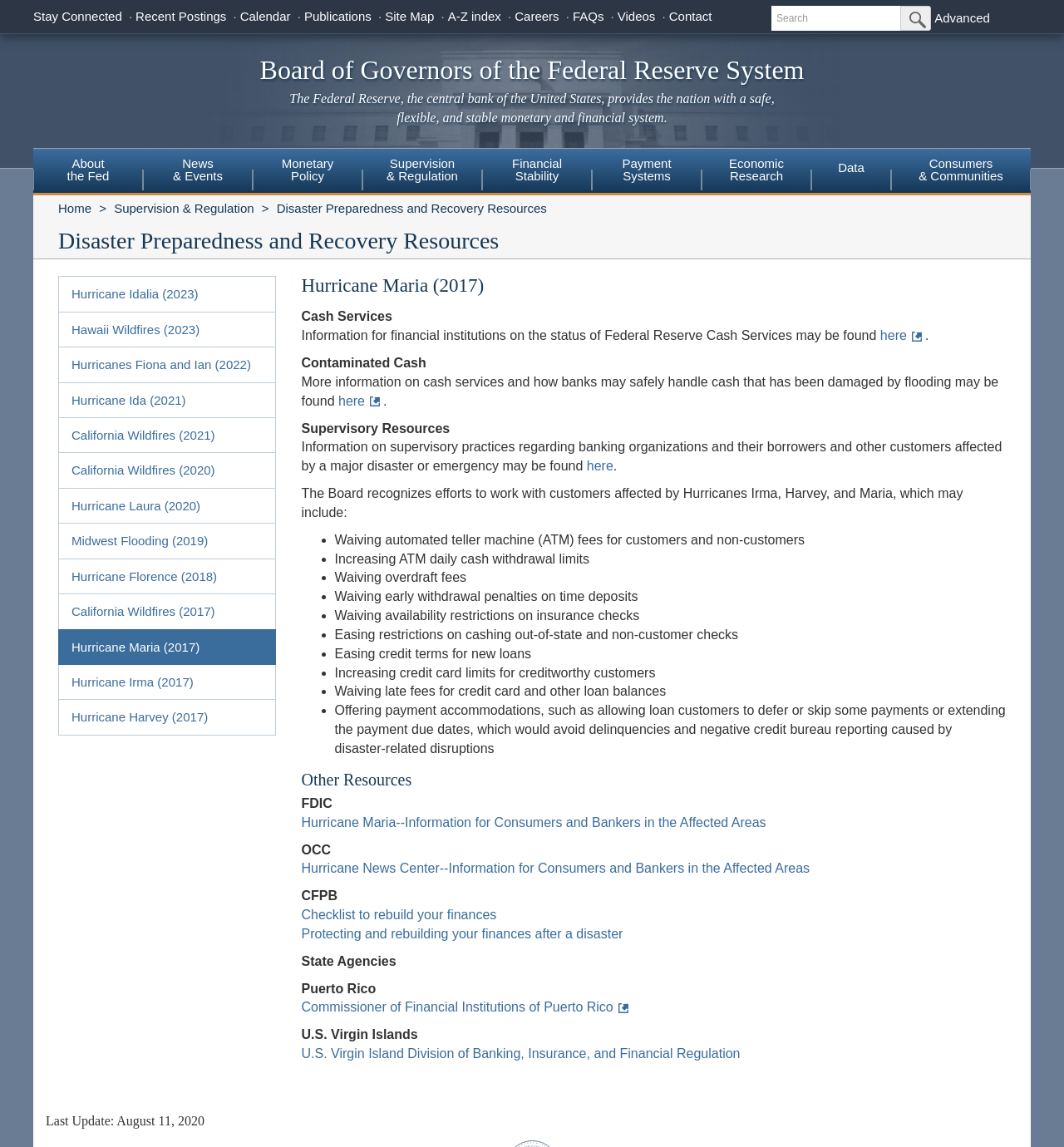Locate the bounding box coordinates of the element you need to click to accomplish the task described by this instruction: "Click on Recent Postings".

[0.127, 0.008, 0.213, 0.02]